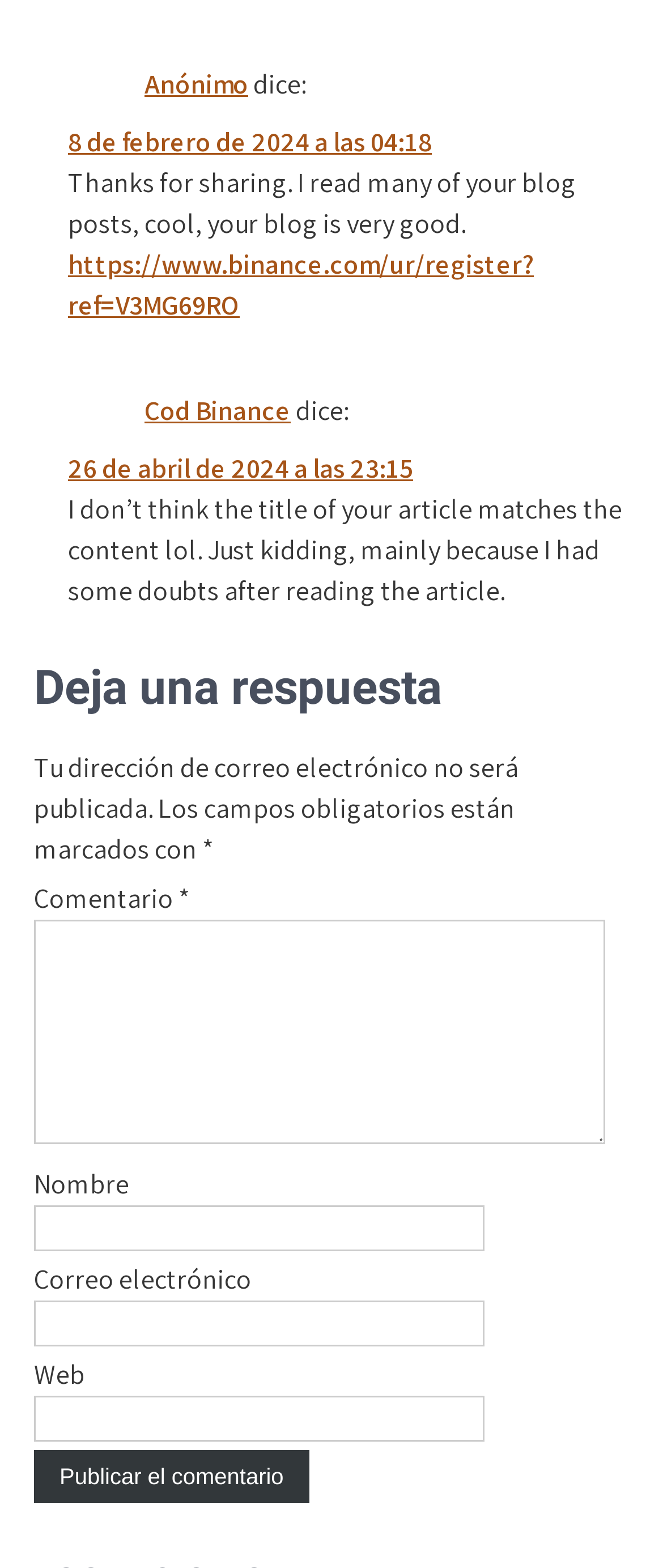How many fields are required to submit a comment?
Analyze the screenshot and provide a detailed answer to the question.

I identified the required fields by looking for the '*' symbol, which indicates a required field. There are two required fields: 'Comentario' and 'Nombre'. Therefore, two fields are required to submit a comment.